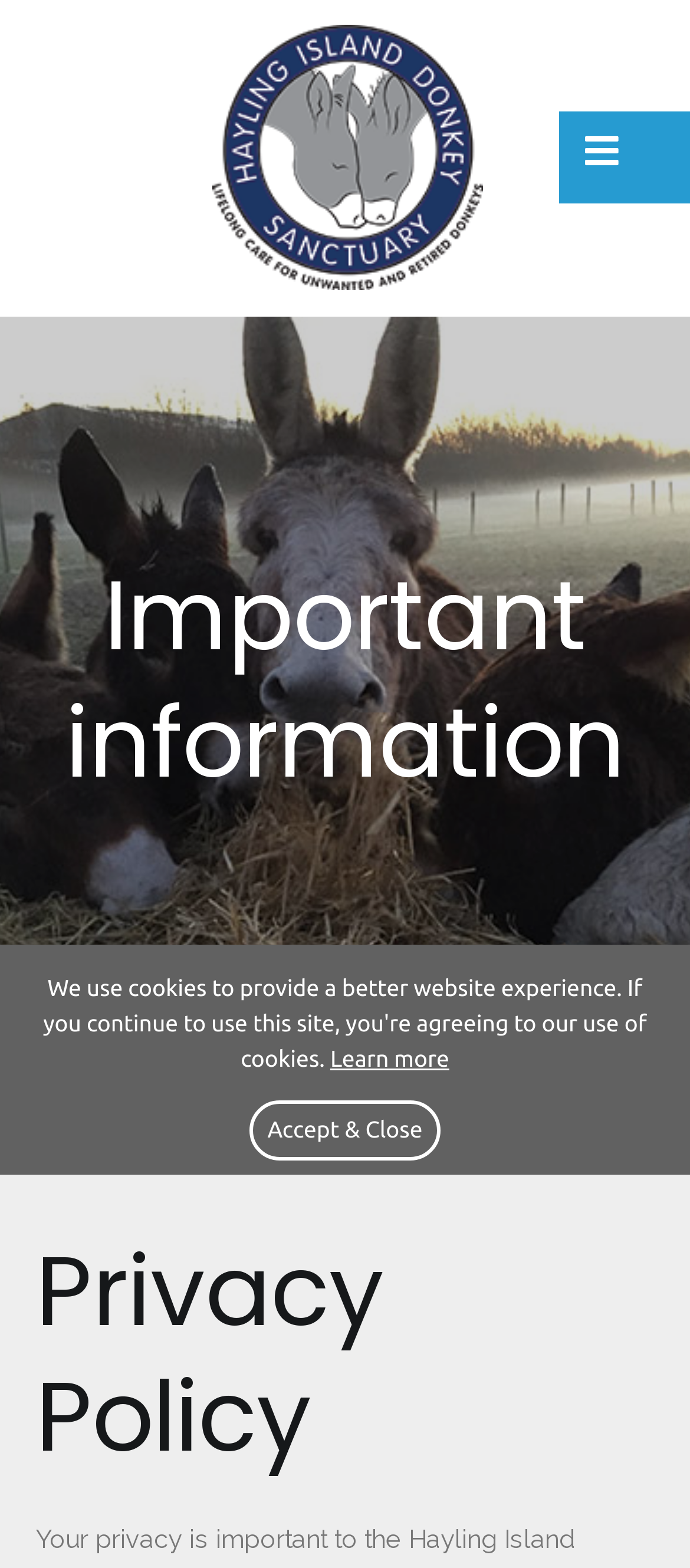Describe all the key features and sections of the webpage thoroughly.

The webpage is about Hayling Island Donkeys, with a prominent link and image combination at the top center of the page, both labeled "Hayling Island Donkeys". Below this, there is another link with the same label. 

On the top right corner, there is a button labeled "Primary Menu". When expanded, it reveals two headings: "Important information" and "Privacy Policy", which are stacked vertically, with "Important information" above "Privacy Policy". 

At the bottom of the page, there is a banner labeled "Cookie Notice" that spans the entire width. Within this banner, there are two links: "Learn more" on the right side and "Accept & Close" on the left side, both positioned near the bottom of the banner.